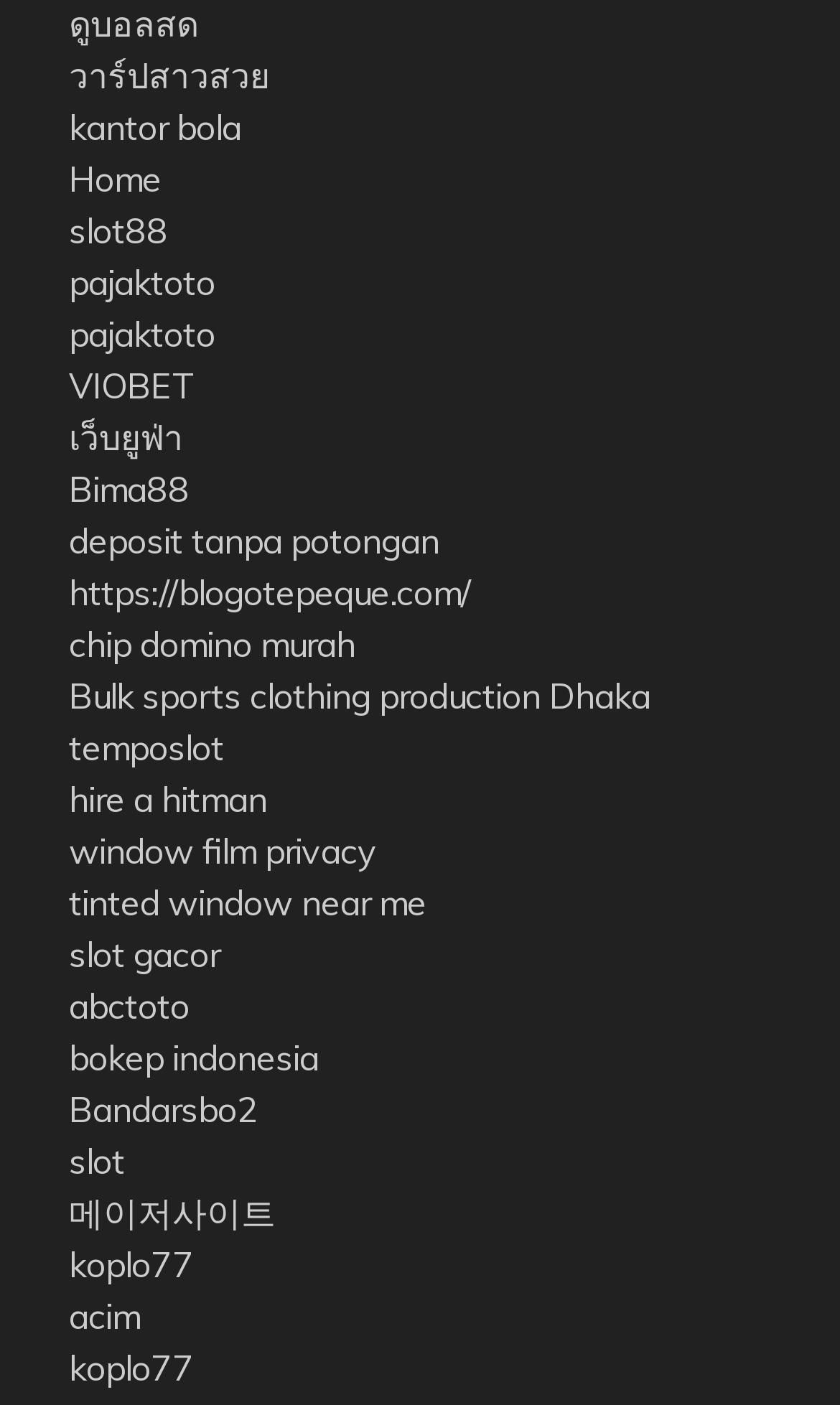Provide the bounding box coordinates of the HTML element this sentence describes: "Bulk sports clothing production Dhaka". The bounding box coordinates consist of four float numbers between 0 and 1, i.e., [left, top, right, bottom].

[0.082, 0.479, 0.774, 0.51]